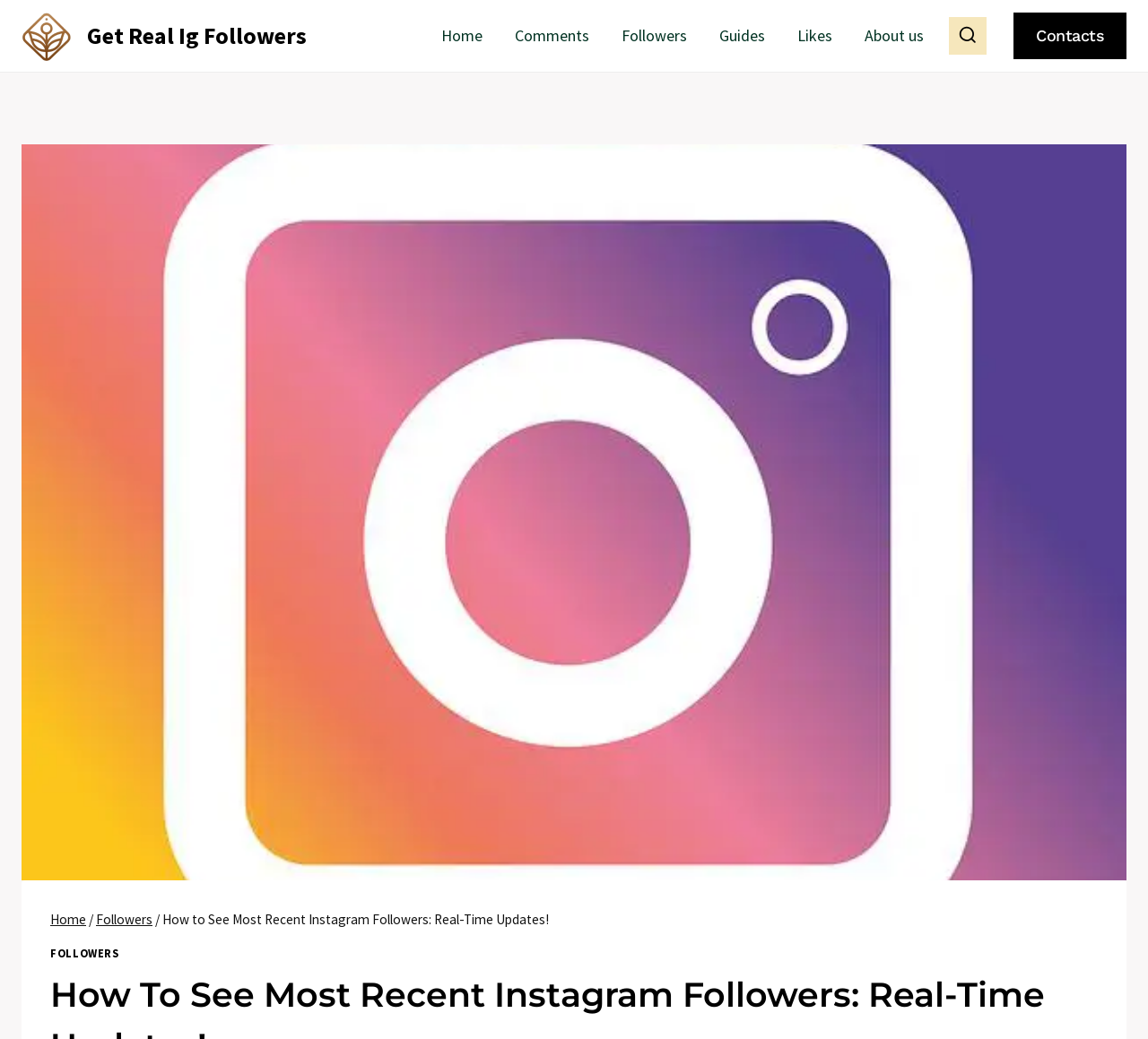Give a concise answer using only one word or phrase for this question:
How many navigation links are in the primary navigation?

6